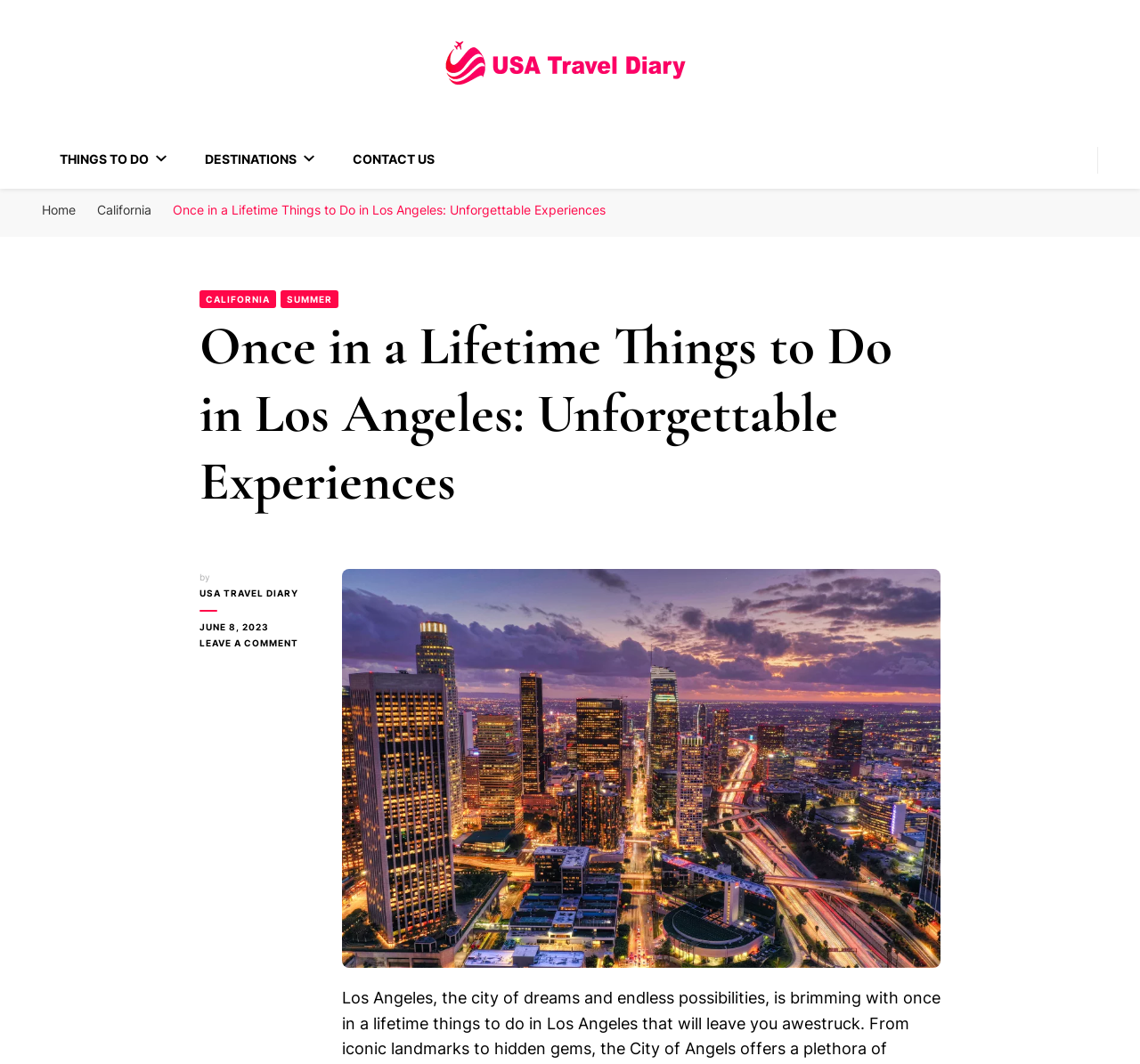What is the title or heading displayed on the webpage?

Once in a Lifetime Things to Do in Los Angeles: Unforgettable Experiences